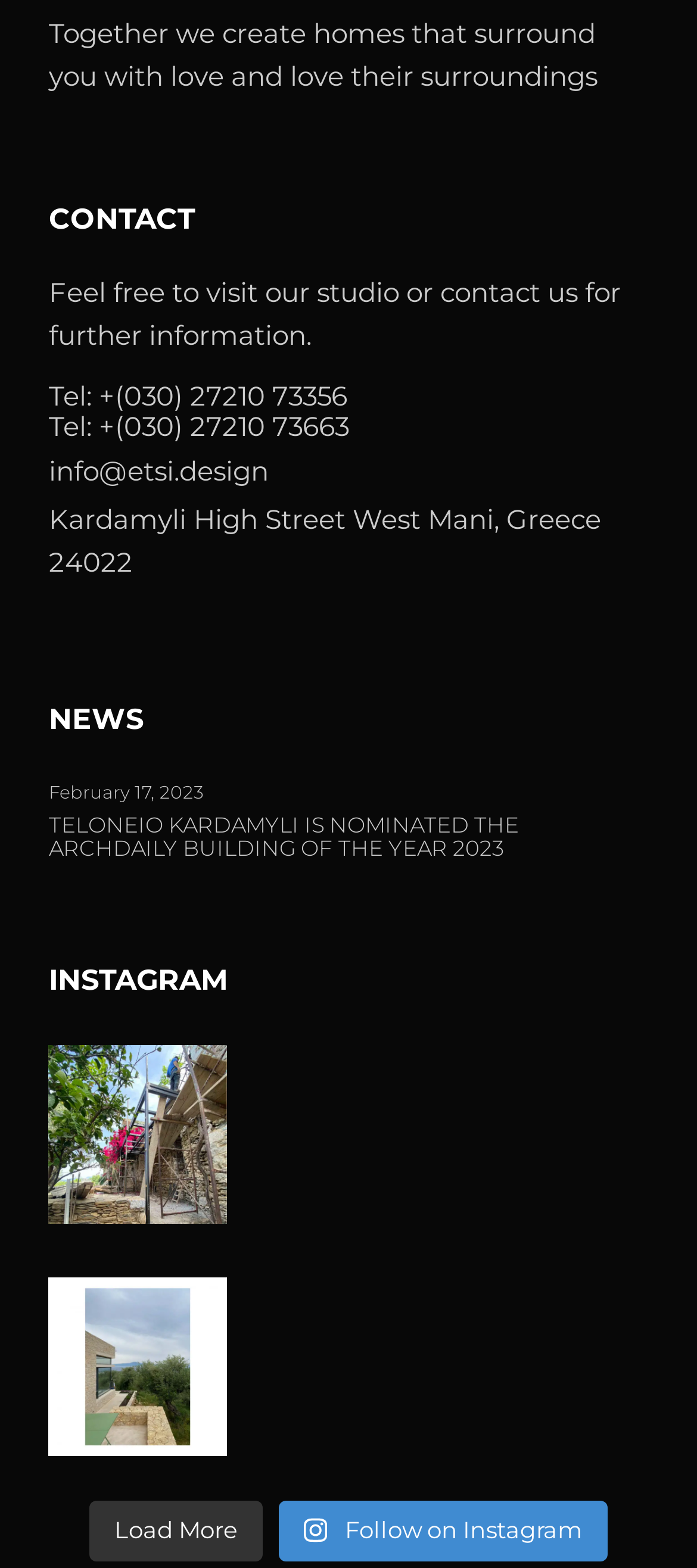Please answer the following question using a single word or phrase: 
What is the theme of the Instagram posts?

Architecture and design